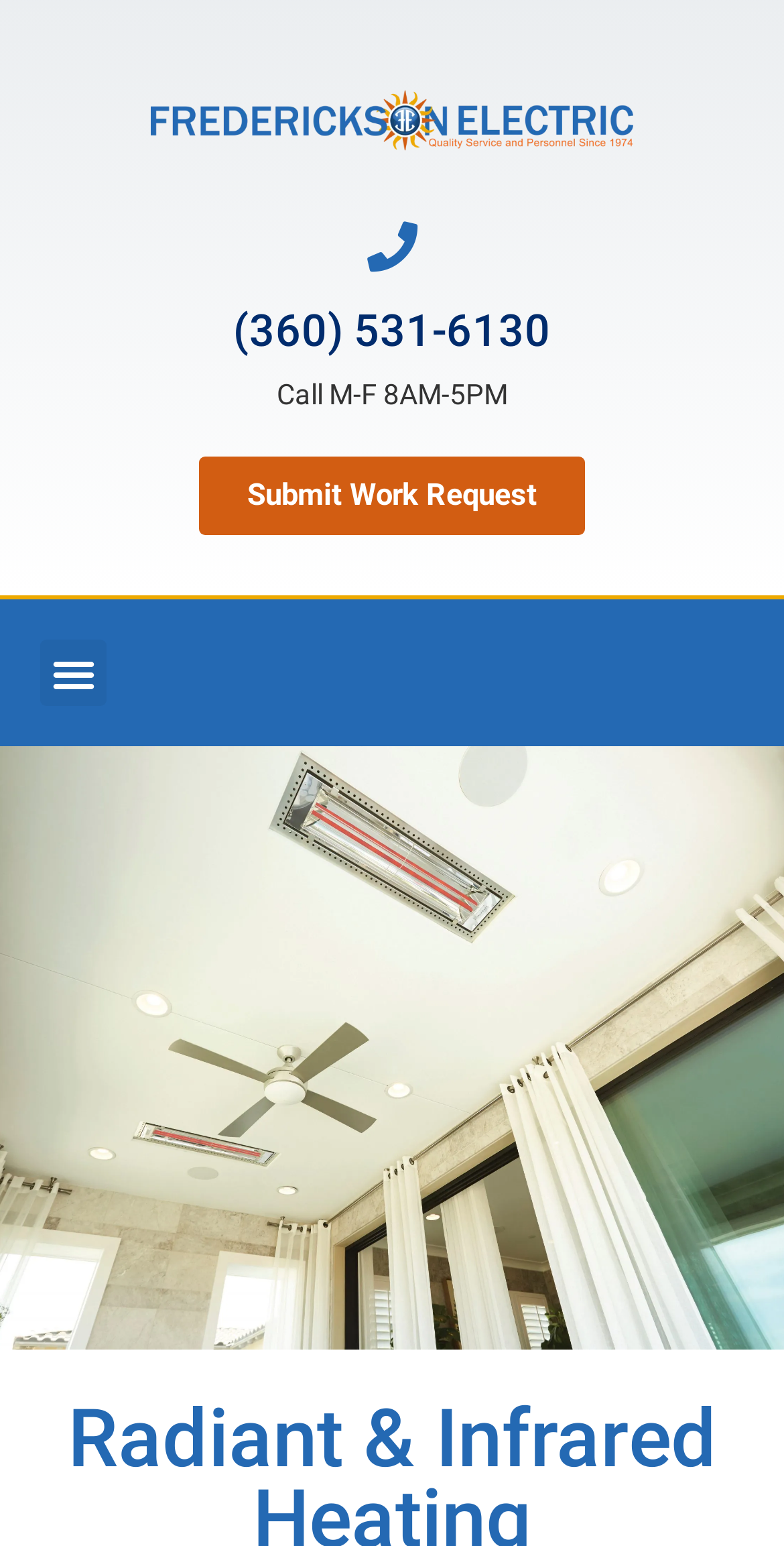Articulate a detailed summary of the webpage's content and design.

The webpage appears to be a business website, specifically for Frederickson Electric in Port Townsend, Washington, as indicated by the logo and phone number. 

At the top left of the page, there is a logo of Frederickson Electric, which is also a link. To the right of the logo, there is a phone number, (360) 531-6130, which is a heading and also a link. Below the phone number, there is a text "Call M-F 8AM-5PM". 

On the top right of the page, there is a link "Submit Work Request". 

At the top center of the page, there is a link with no text. 

On the top left, below the logo, there is a button "Menu Toggle" which is not expanded.